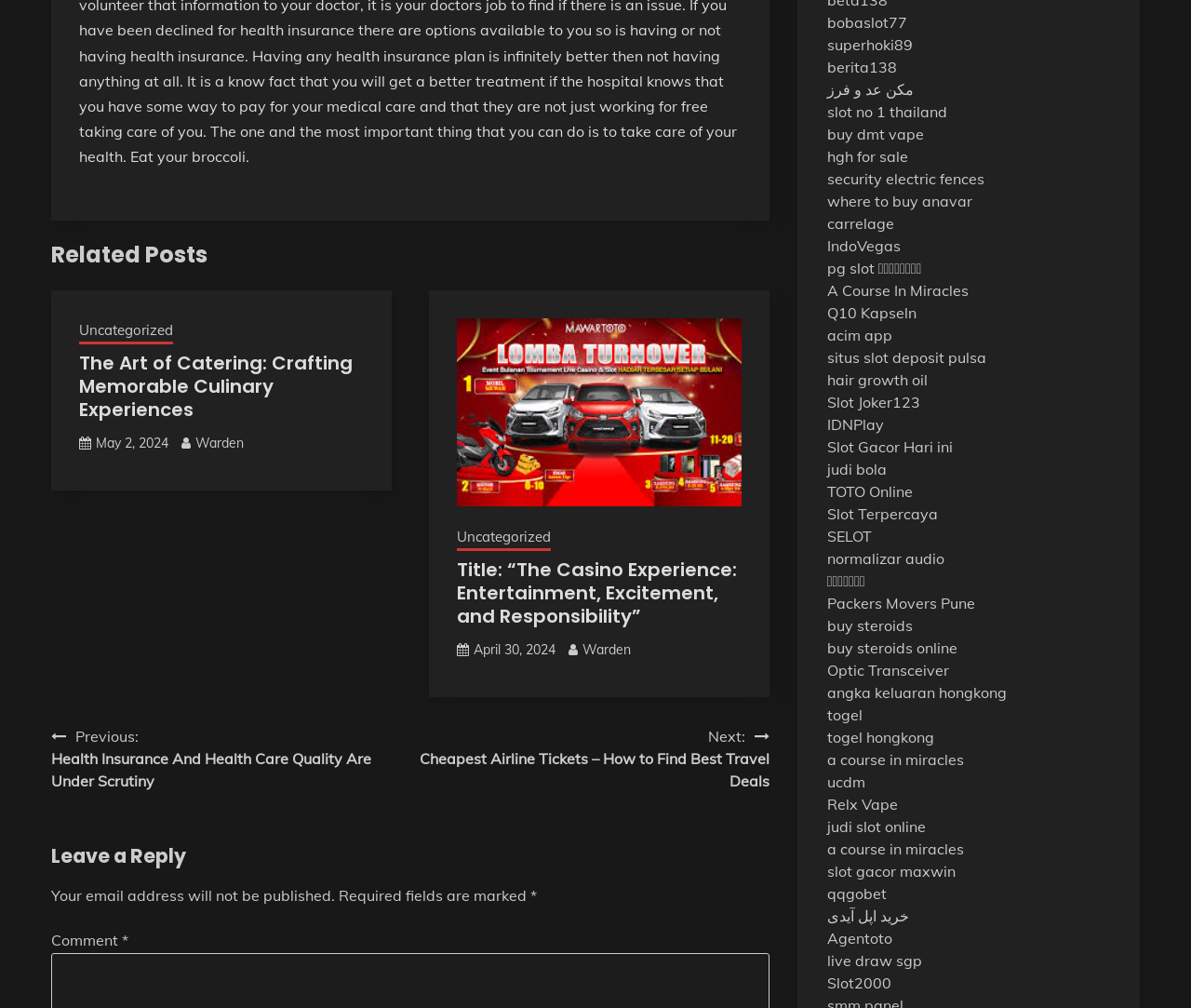Determine the bounding box coordinates for the element that should be clicked to follow this instruction: "Visit the website 'Uncategorized'". The coordinates should be given as four float numbers between 0 and 1, in the format [left, top, right, bottom].

[0.066, 0.318, 0.145, 0.342]